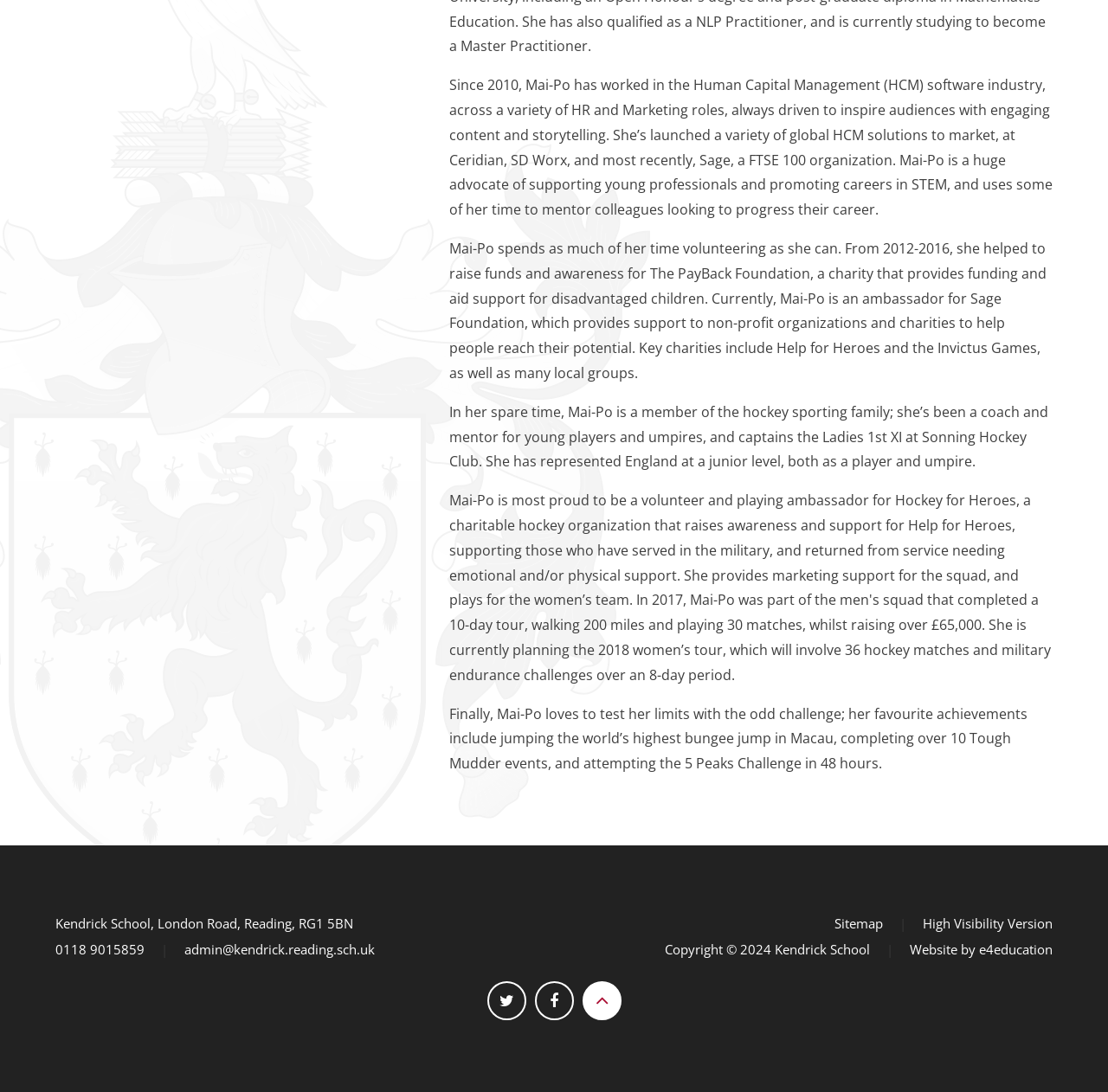Observe the image and answer the following question in detail: What is the phone number of Kendrick School?

The phone number can be found in the StaticText element with ID 155, which is located in the contentinfo section of the webpage.